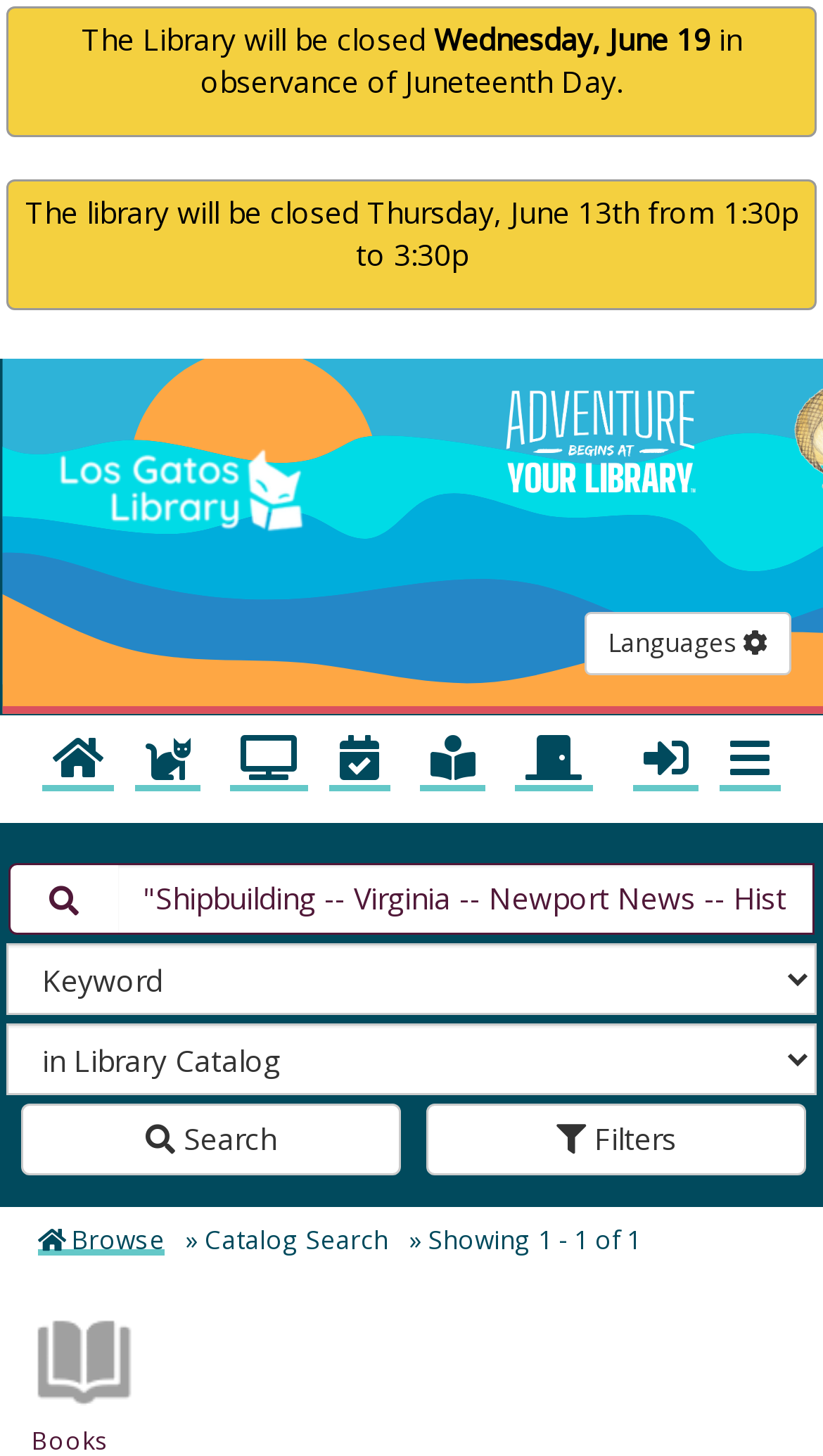Determine the bounding box coordinates of the region I should click to achieve the following instruction: "Filter results". Ensure the bounding box coordinates are four float numbers between 0 and 1, i.e., [left, top, right, bottom].

[0.517, 0.757, 0.98, 0.807]